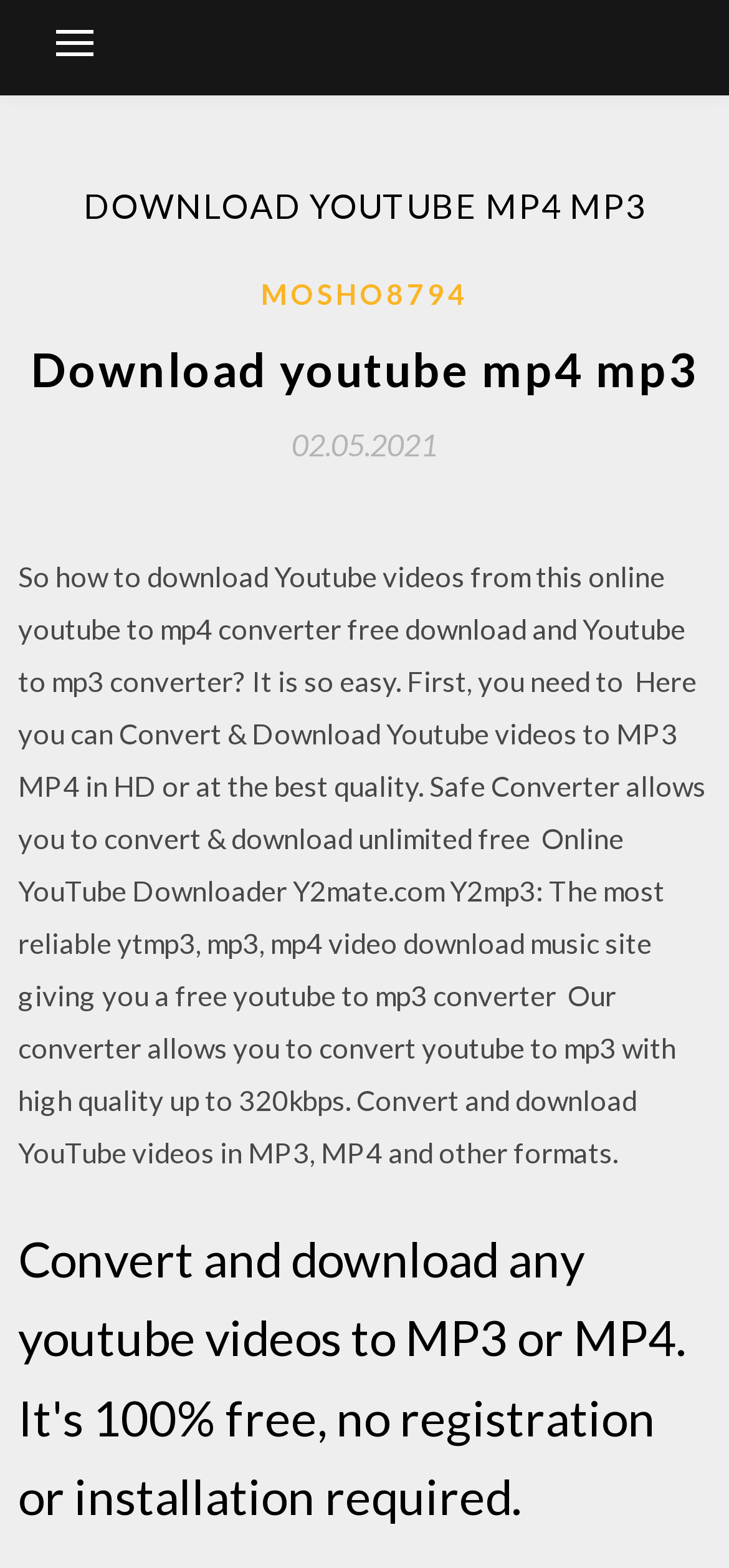Identify the bounding box for the UI element that is described as follows: "Mosho8794".

[0.358, 0.173, 0.642, 0.202]